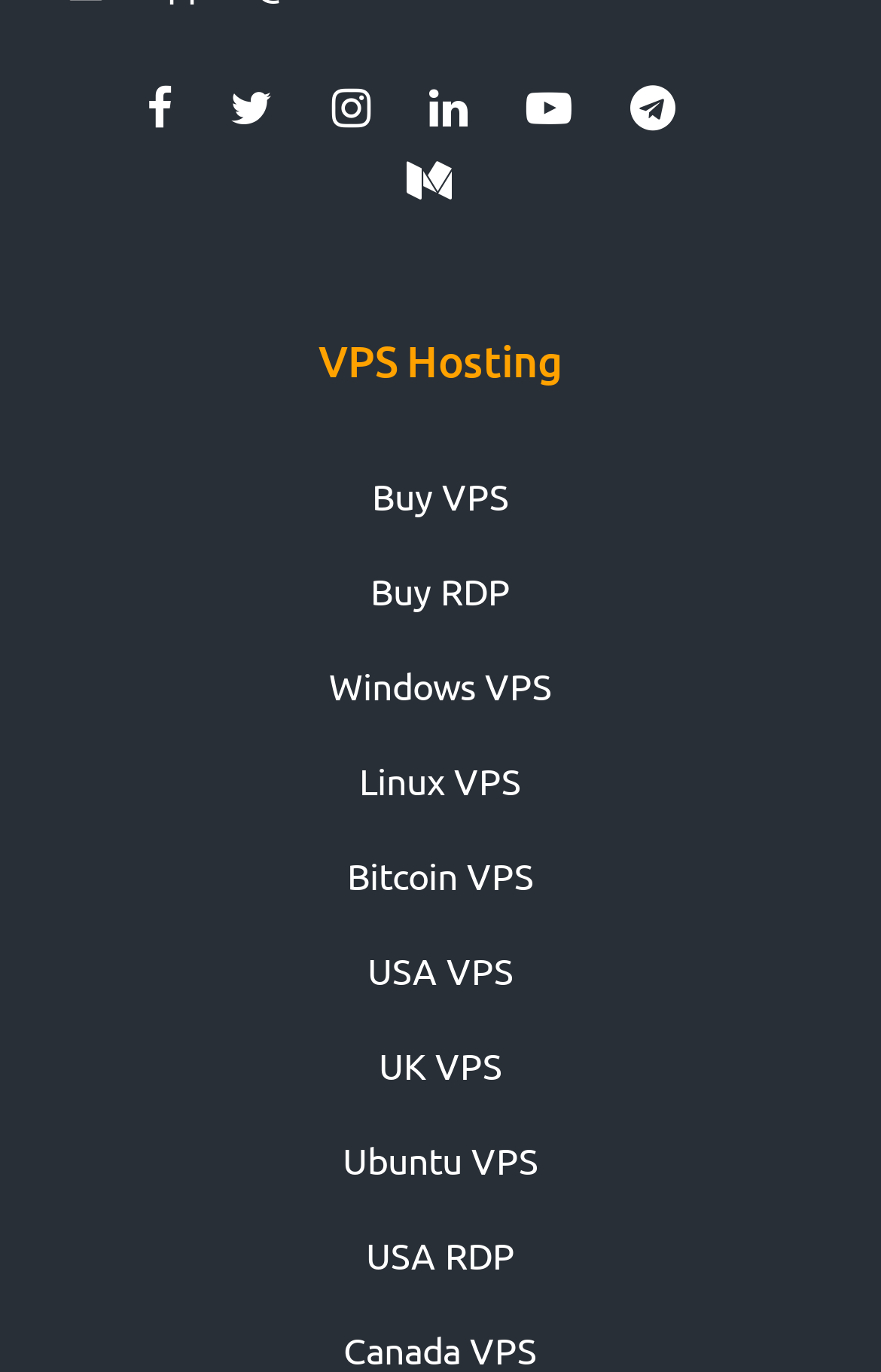Find the bounding box coordinates of the area to click in order to follow the instruction: "Purchase a USA VPS".

[0.417, 0.69, 0.583, 0.723]